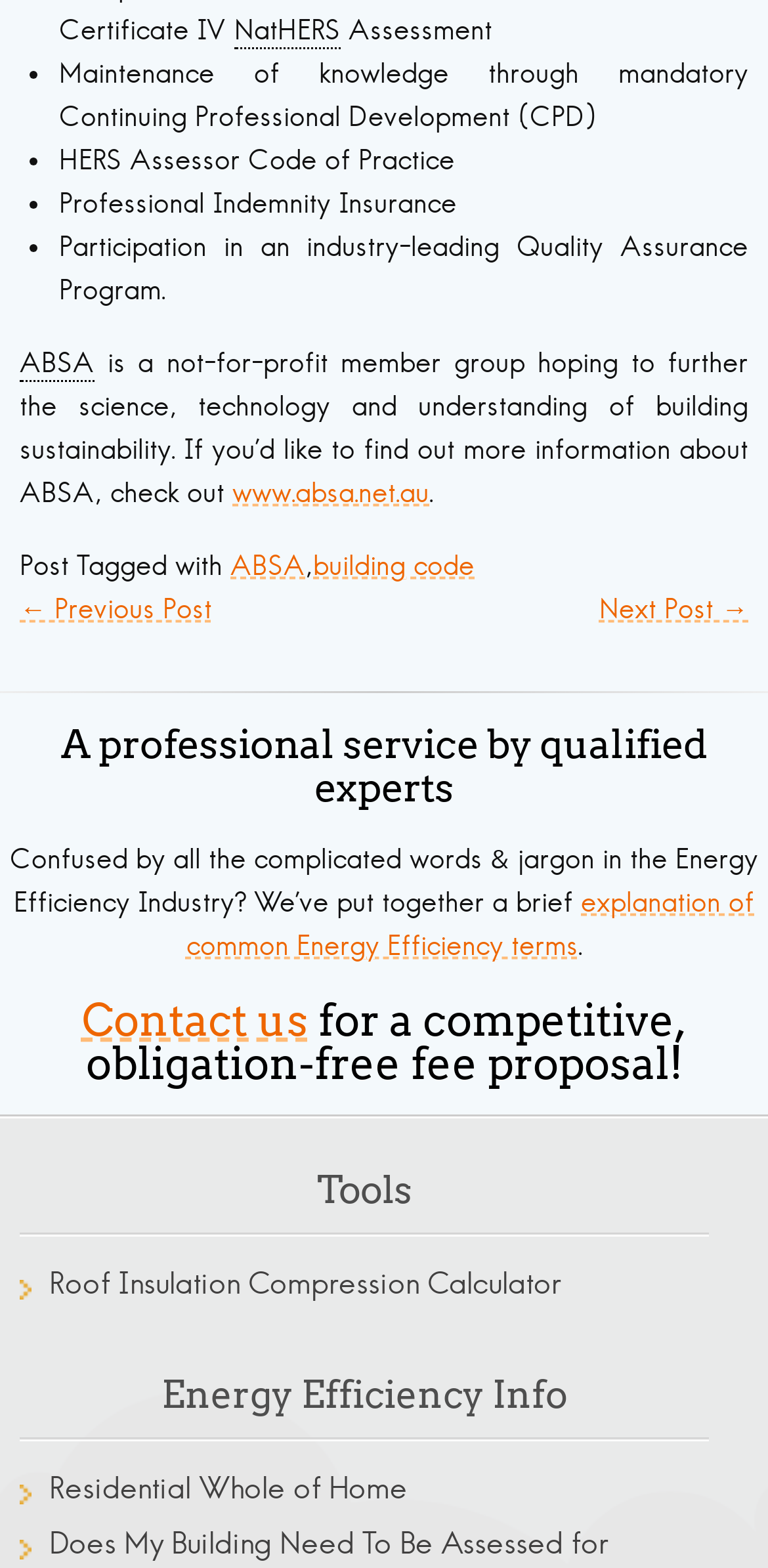Find the bounding box of the element with the following description: "building code". The coordinates must be four float numbers between 0 and 1, formatted as [left, top, right, bottom].

[0.408, 0.35, 0.618, 0.371]